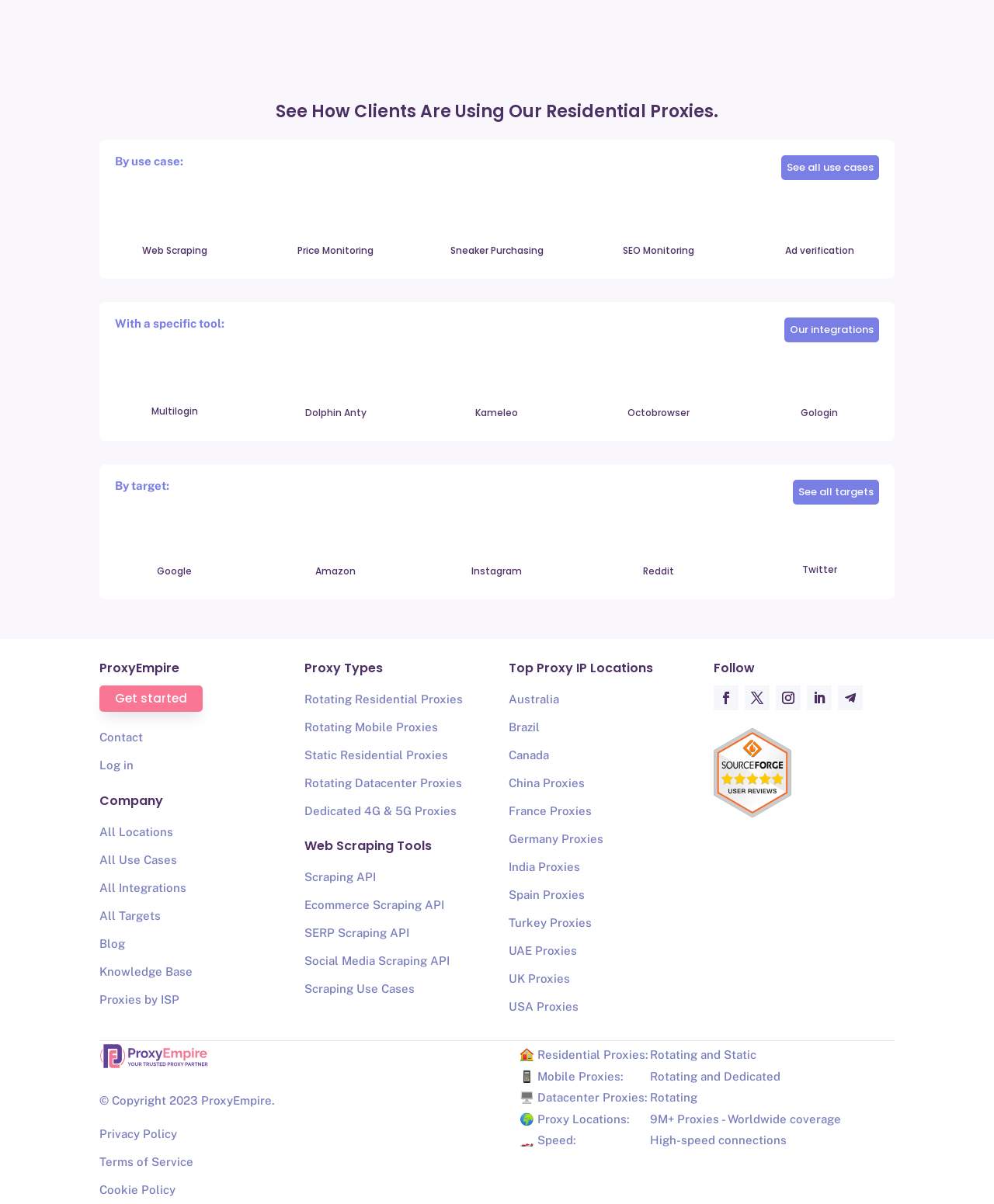Please identify the coordinates of the bounding box for the clickable region that will accomplish this instruction: "View 'Google Proxy'".

[0.158, 0.469, 0.193, 0.48]